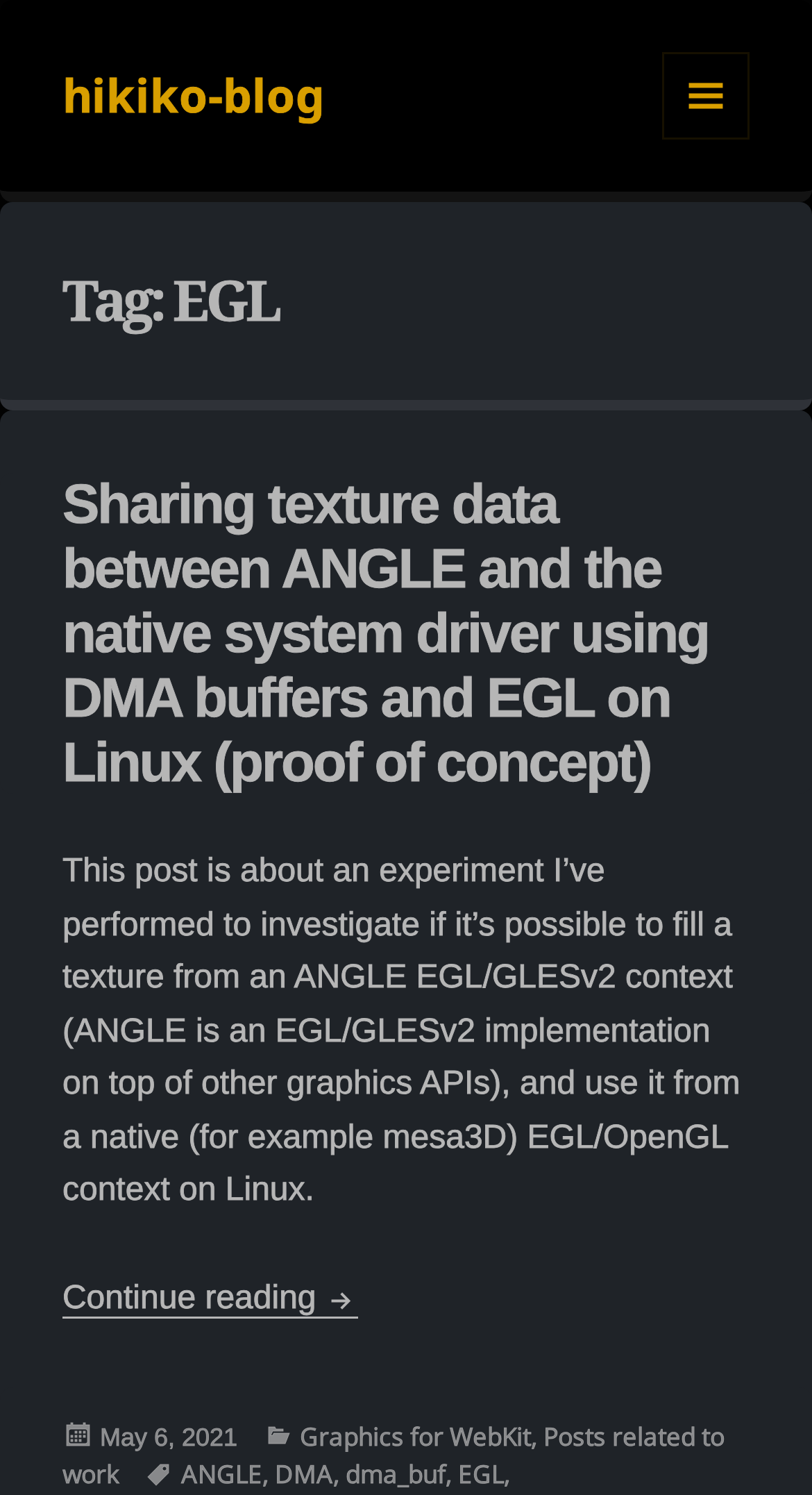Please find the bounding box coordinates of the section that needs to be clicked to achieve this instruction: "Continue reading the article".

[0.077, 0.856, 0.442, 0.882]